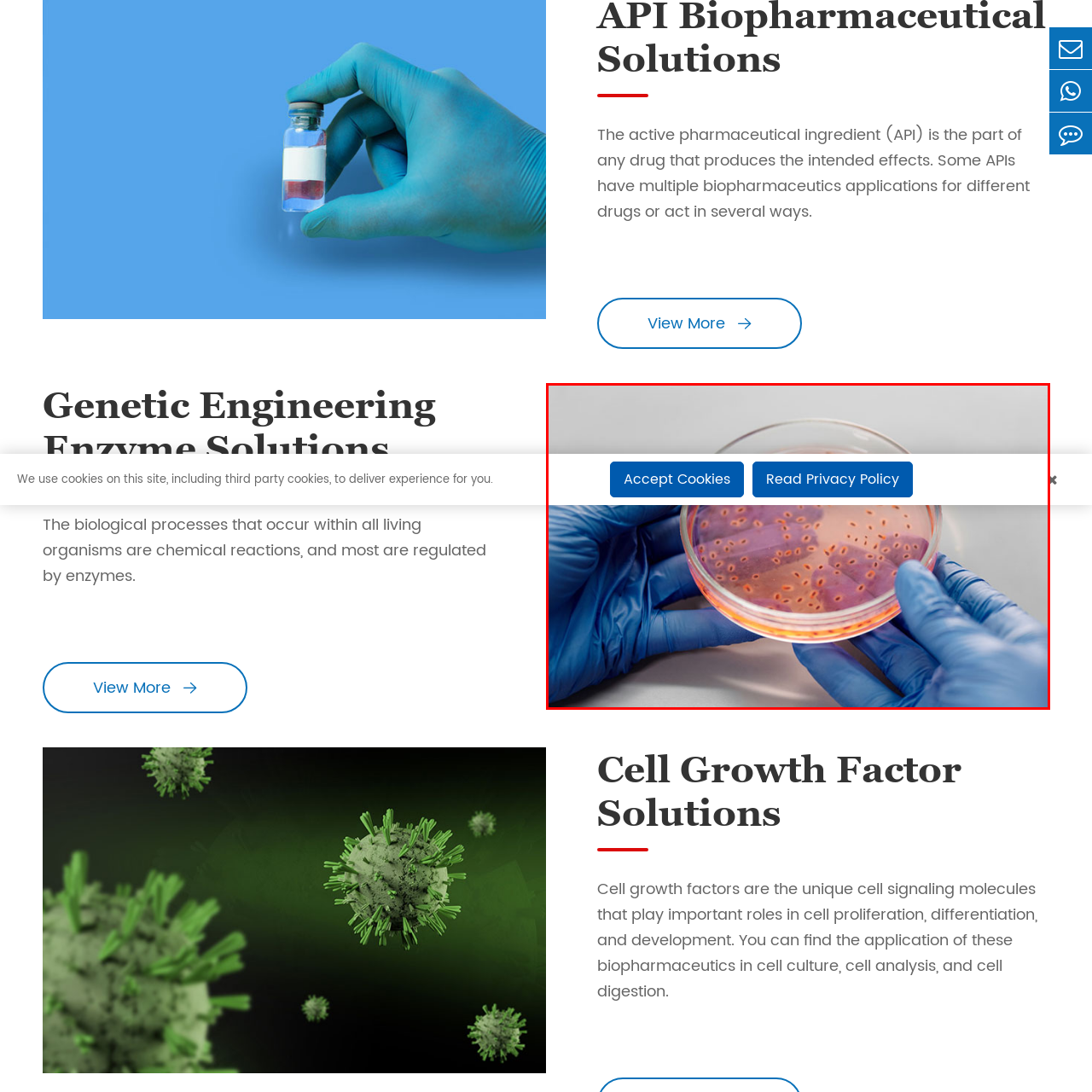What is the context of the 'Accept Cookies' and 'Read Privacy Policy' buttons?
Analyze the image within the red frame and provide a concise answer using only one word or a short phrase.

digital interface